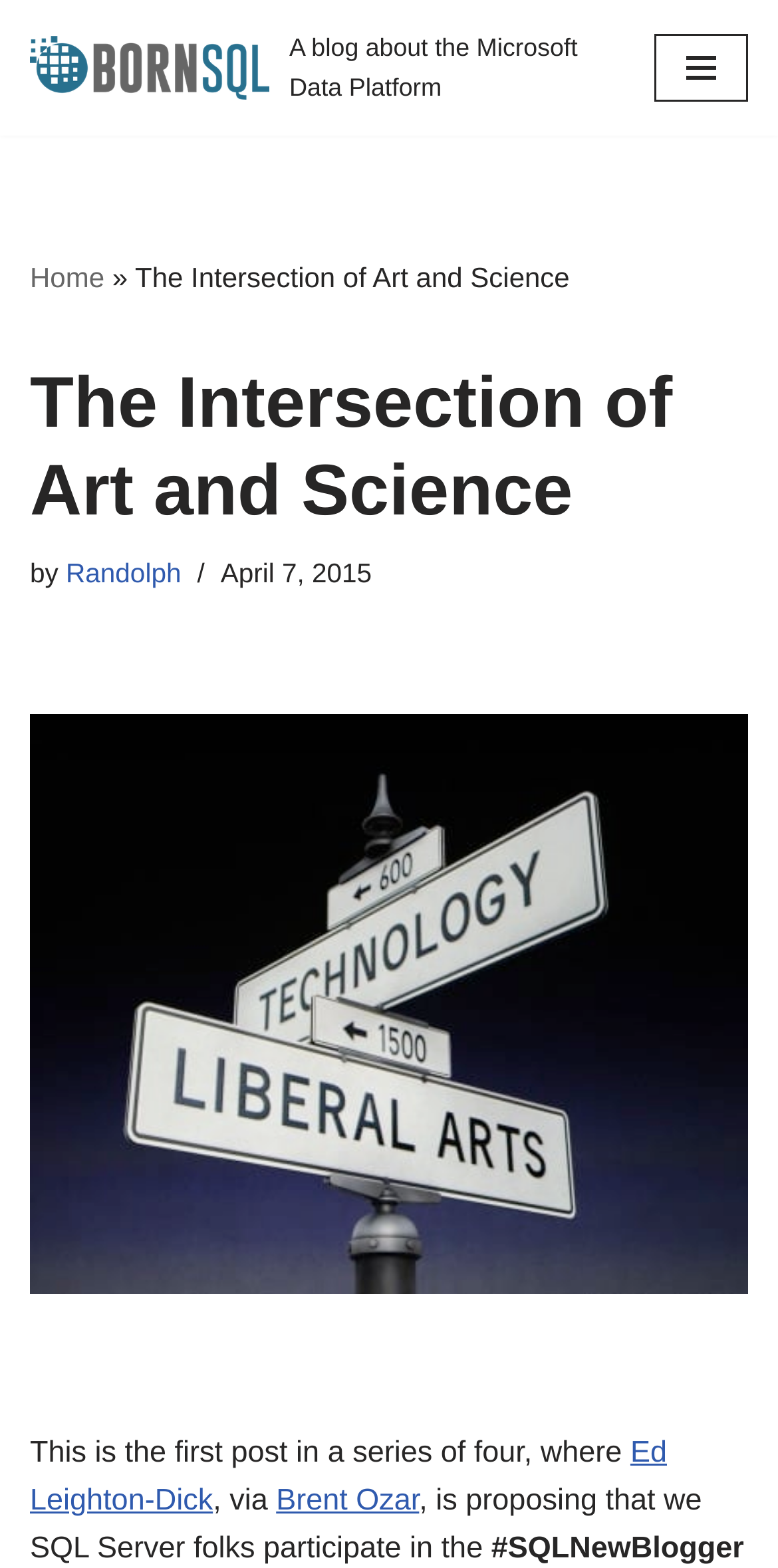Give a one-word or short phrase answer to the question: 
What is the date of the current article?

April 7, 2015